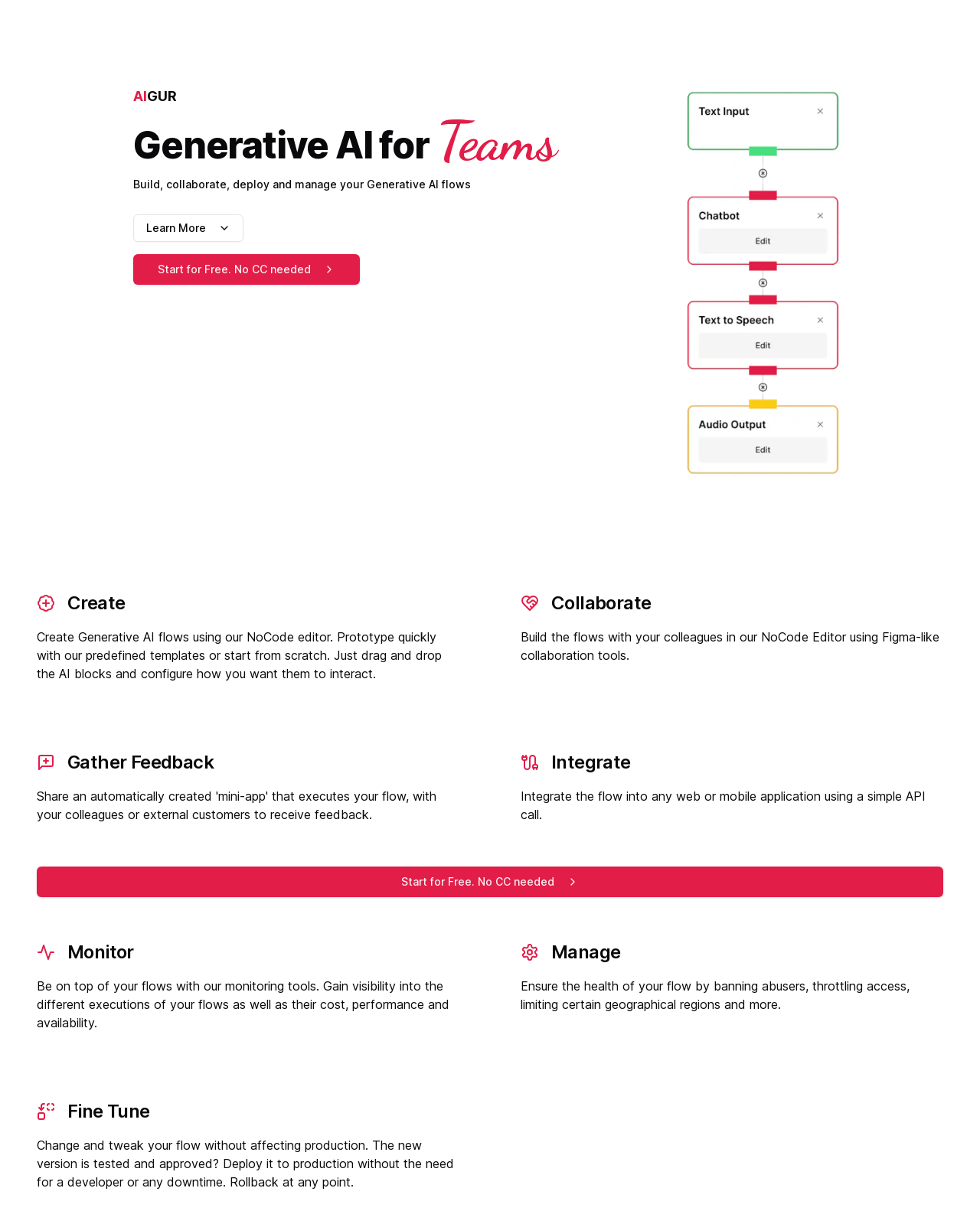Given the description of the UI element: "Learn More", predict the bounding box coordinates in the form of [left, top, right, bottom], with each value being a float between 0 and 1.

[0.136, 0.177, 0.249, 0.2]